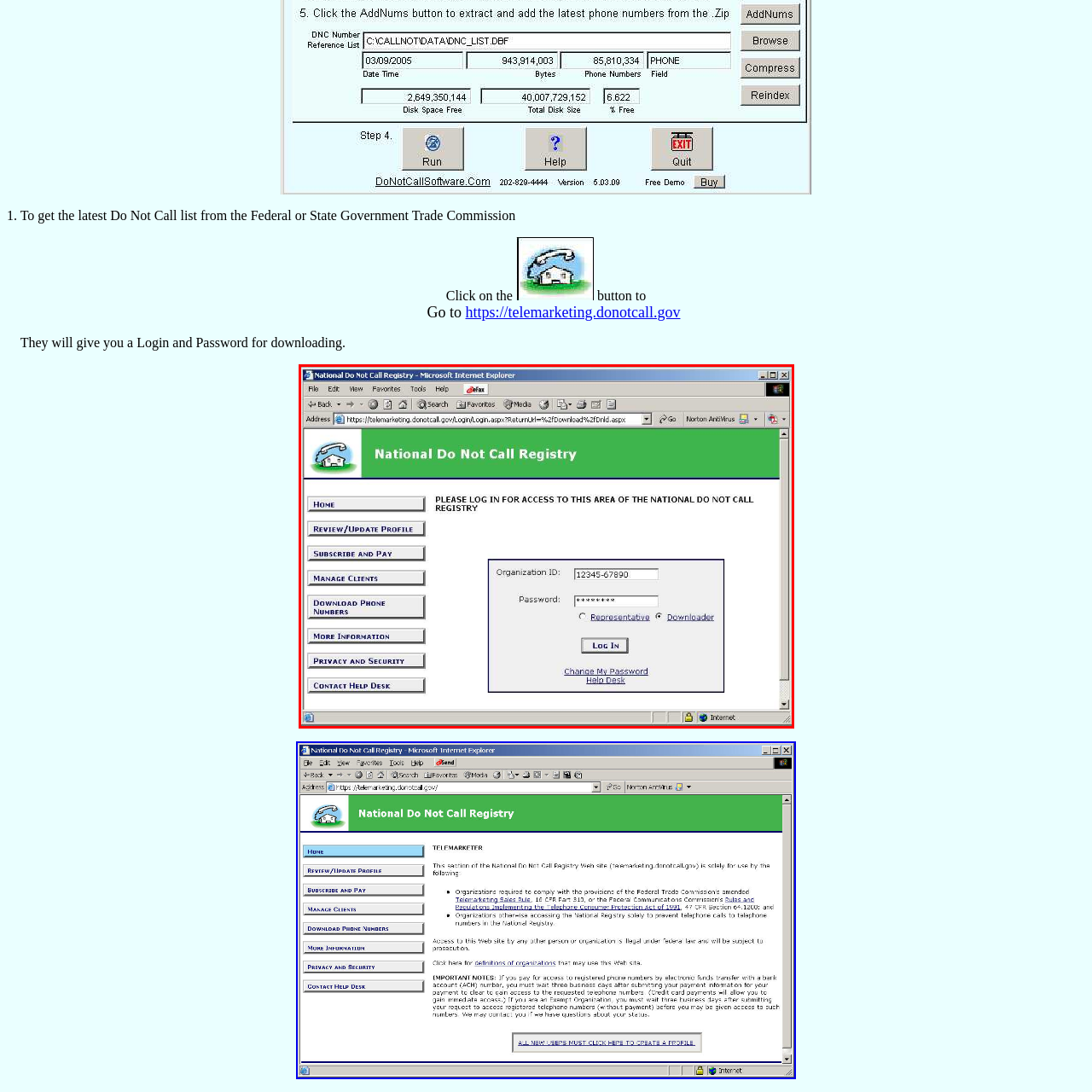How many navigation options are available in the sidebar?
Review the image marked by the red bounding box and deliver a detailed response to the question.

The sidebar on the webpage provides 9 navigation options, namely 'Home', 'Review/Update Profile', 'Subscribe and Pay', 'Manage Clients', 'Download Phone Numbers', 'More Information', 'Privacy and Security', and 'Contact Help Desk', which enable users to easily navigate and access various features and resources of the National Do Not Call Registry.